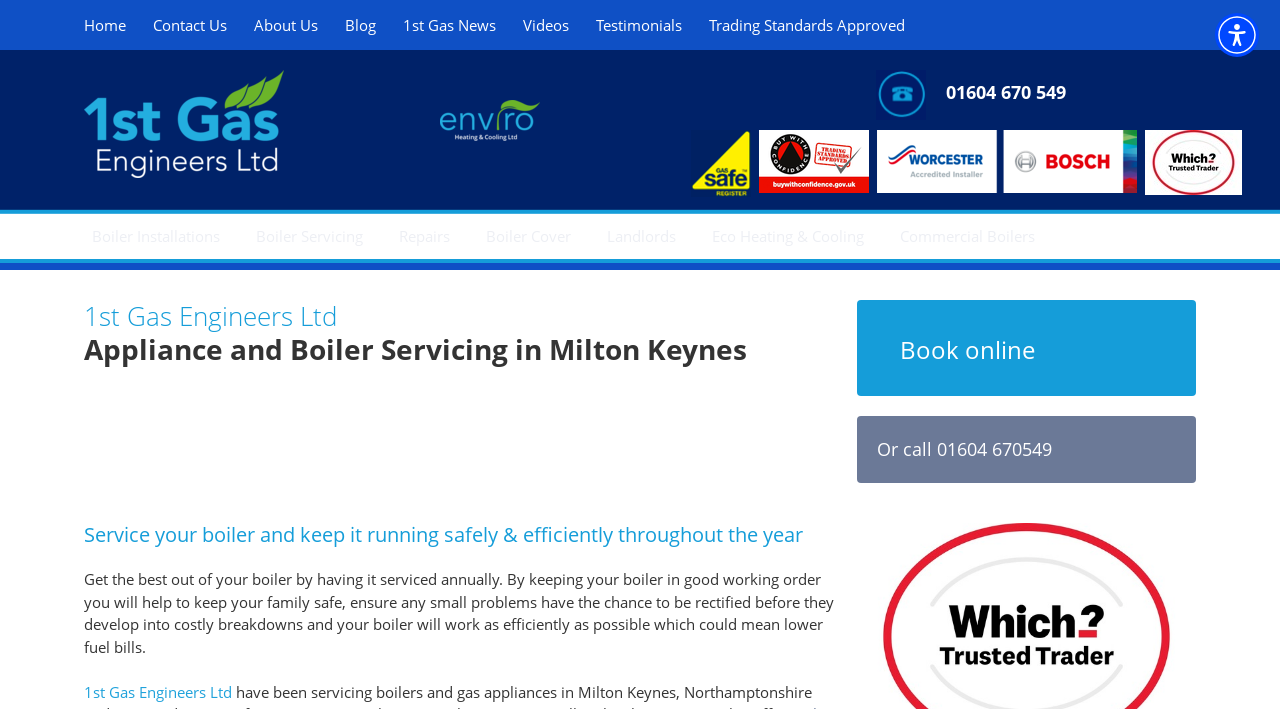Based on the description "1st Gas News", find the bounding box of the specified UI element.

[0.307, 0.014, 0.395, 0.056]